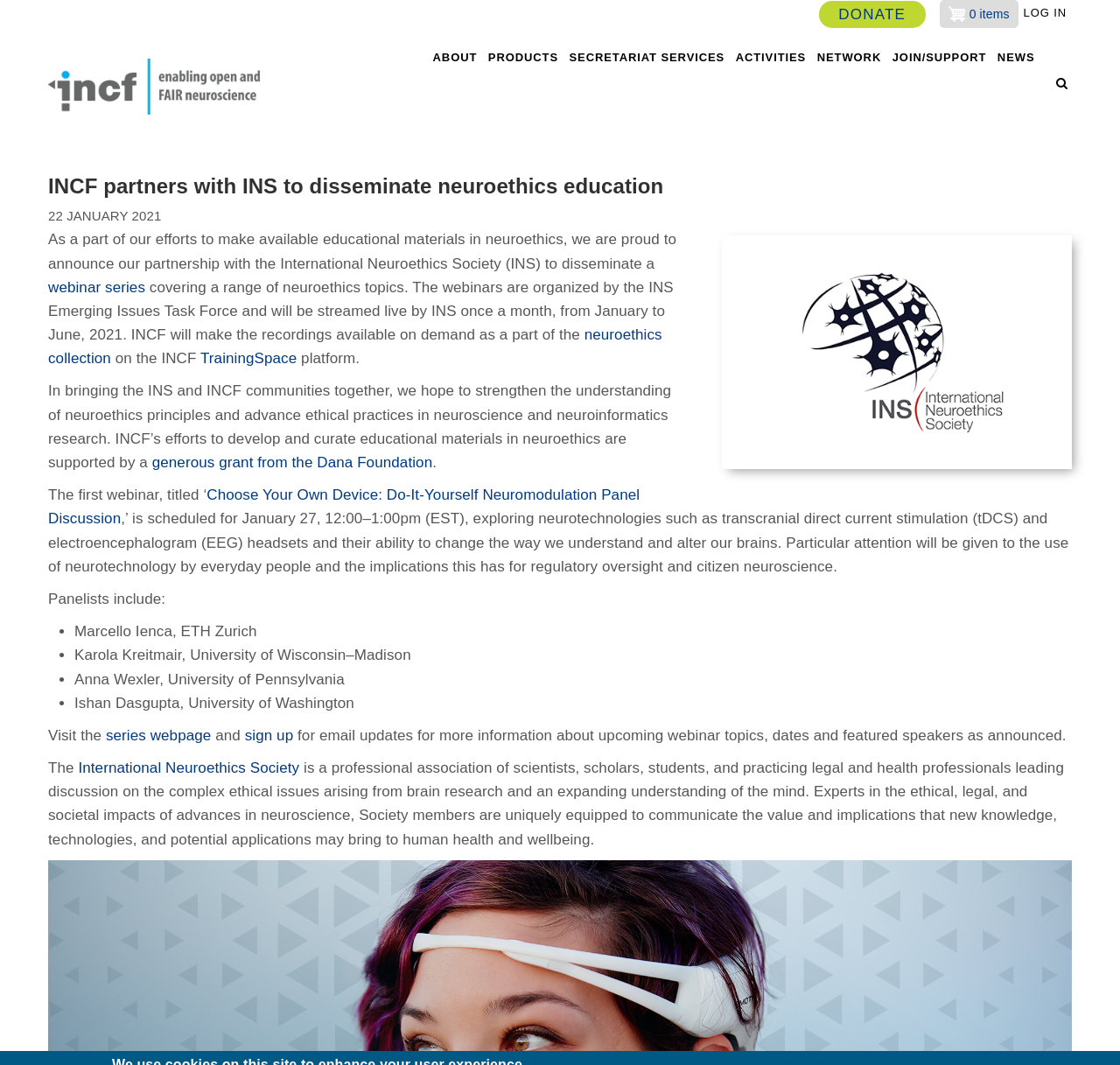Show the bounding box coordinates of the element that should be clicked to complete the task: "Donate".

[0.731, 0.001, 0.826, 0.026]